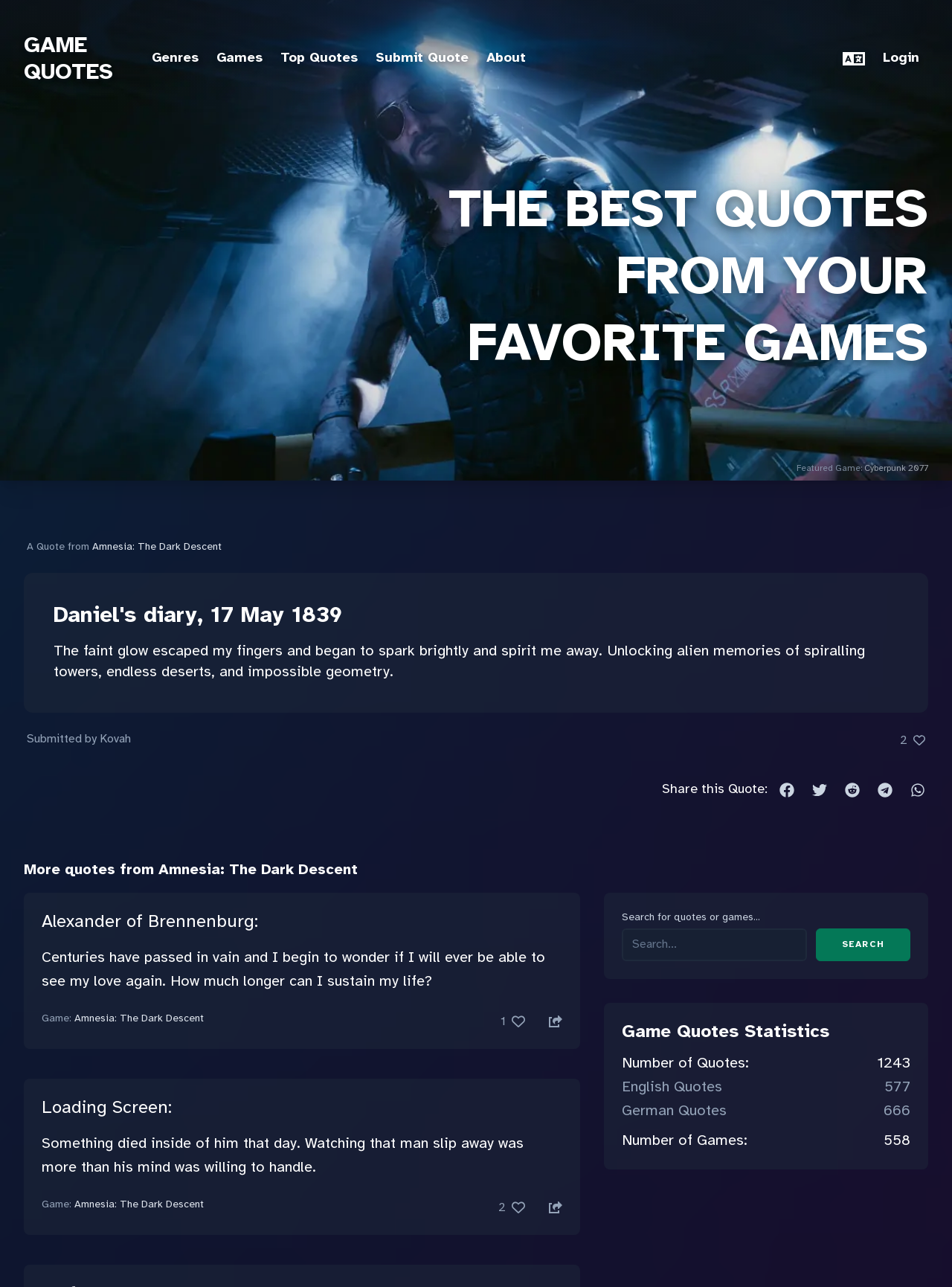Find the bounding box coordinates of the element to click in order to complete the given instruction: "Switch language."

[0.885, 0.038, 0.909, 0.055]